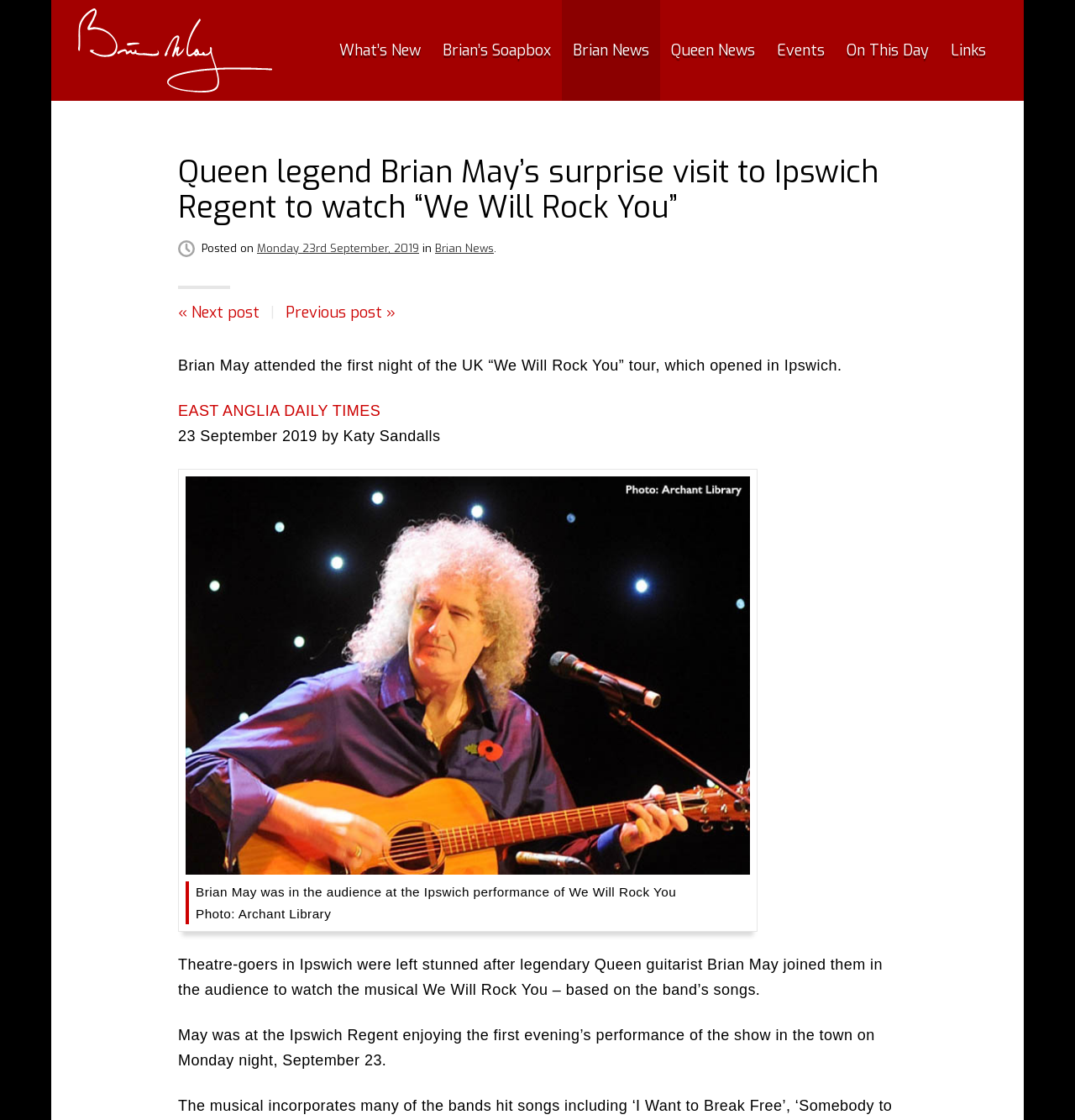Give a one-word or one-phrase response to the question: 
What is the source of the photo of Brian May?

Archant Library